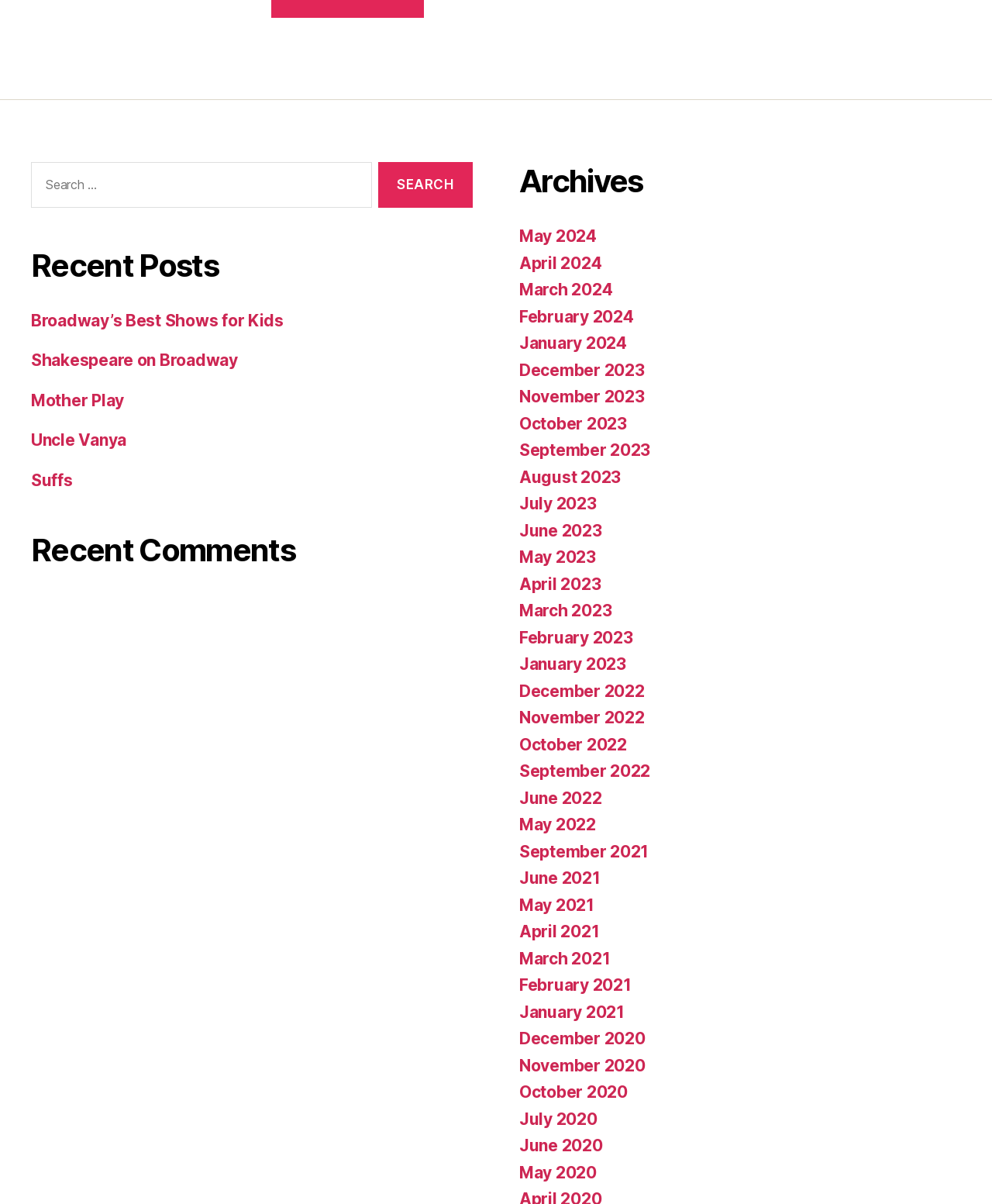What is the purpose of the search box?
Deliver a detailed and extensive answer to the question.

The search box is located at the top of the webpage with a label 'Search for:' and a button 'Search'. This suggests that the search box is used to search for posts on the webpage.